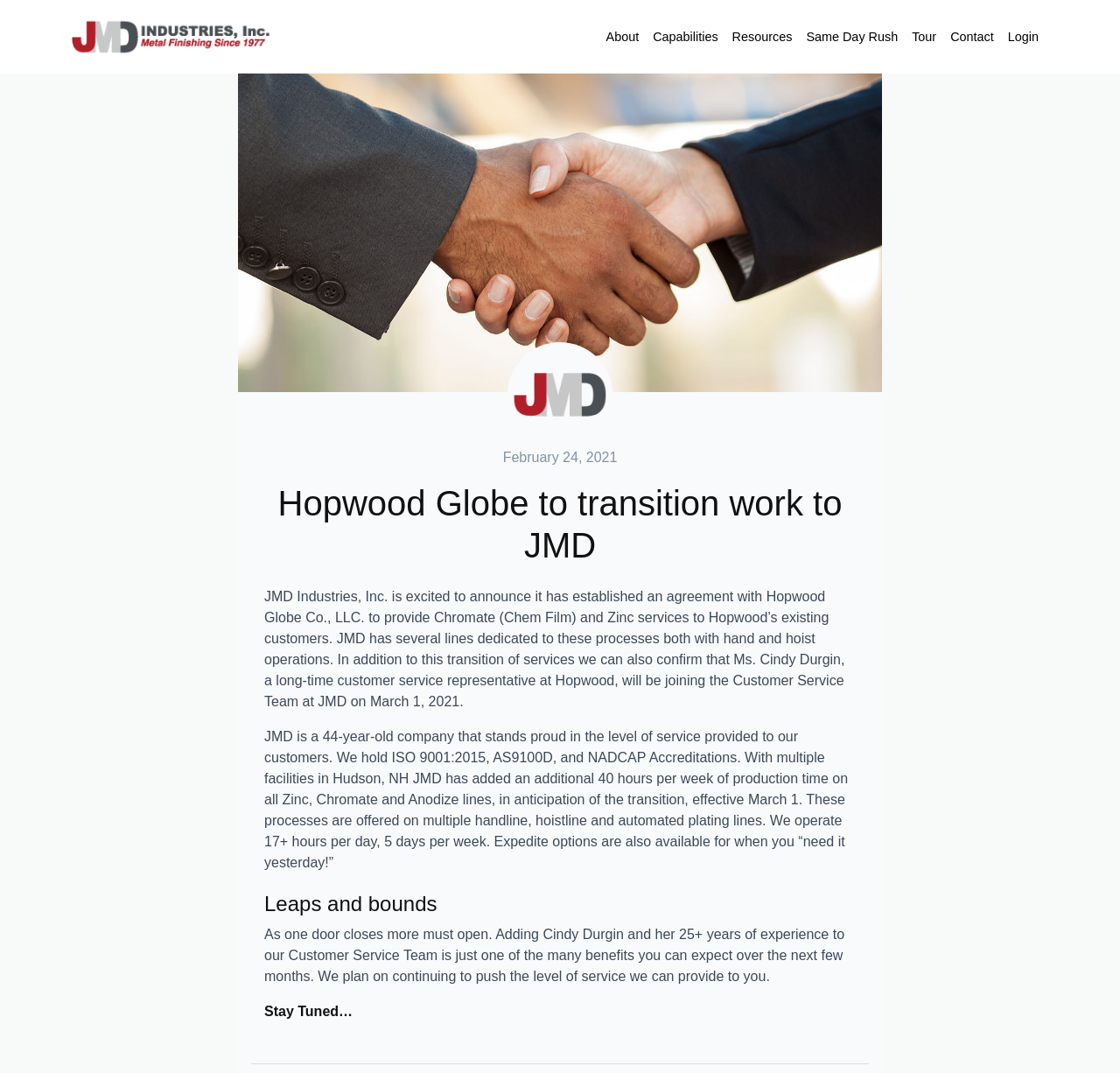Detail the various sections and features present on the webpage.

The webpage appears to be an announcement page from Hopwood Globe, informing visitors about the transition of their work to JMD Industries, Inc. At the top left corner, there is a logo image with a link to the homepage. 

Below the logo, there is a navigation menu with links to various pages, including "About", "Capabilities", "Resources", "Same Day Rush", "Tour", "Contact", and "Login", arranged horizontally from left to right.

On the main content area, there is an author image positioned to the left of a date "February 24, 2021". Below the date, there is a main heading "Hopwood Globe to transition work to JMD" followed by a paragraph of text announcing the agreement between Hopwood Globe and JMD Industries, Inc. to provide Chromate and Zinc services to Hopwood's existing customers.

Below this paragraph, there is another paragraph describing JMD Industries, Inc., including their level of service, accreditations, and production capabilities. 

Further down, there is a heading "Leaps and bounds" with a link to the same title, followed by a paragraph of text discussing the addition of Cindy Durgin to the Customer Service Team and the company's plans to improve their service.

Finally, there is a concluding sentence "Stay Tuned…" and a horizontal separator at the bottom of the page.